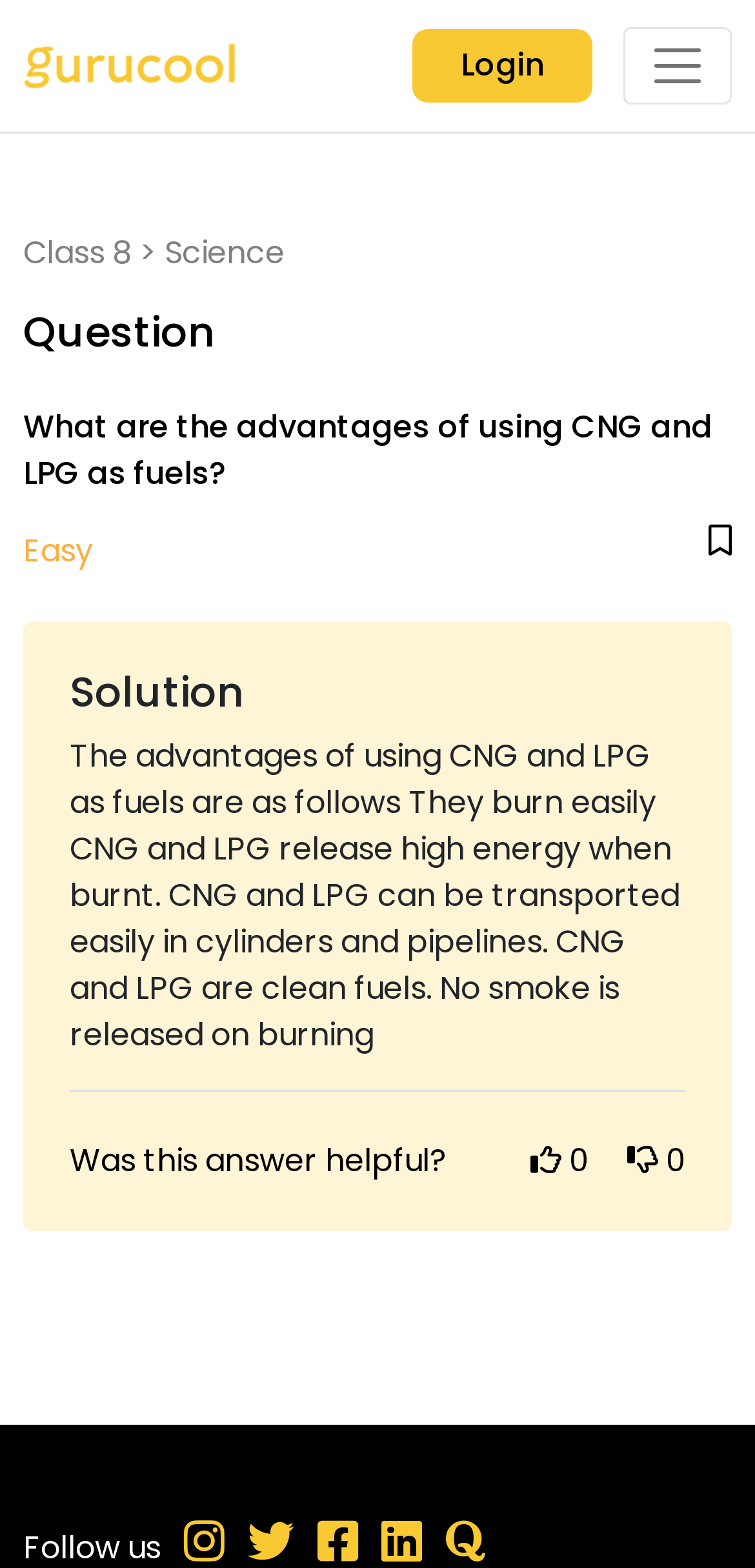Identify and provide the bounding box for the element described by: "parent_node: Login".

[0.031, 0.012, 0.313, 0.071]